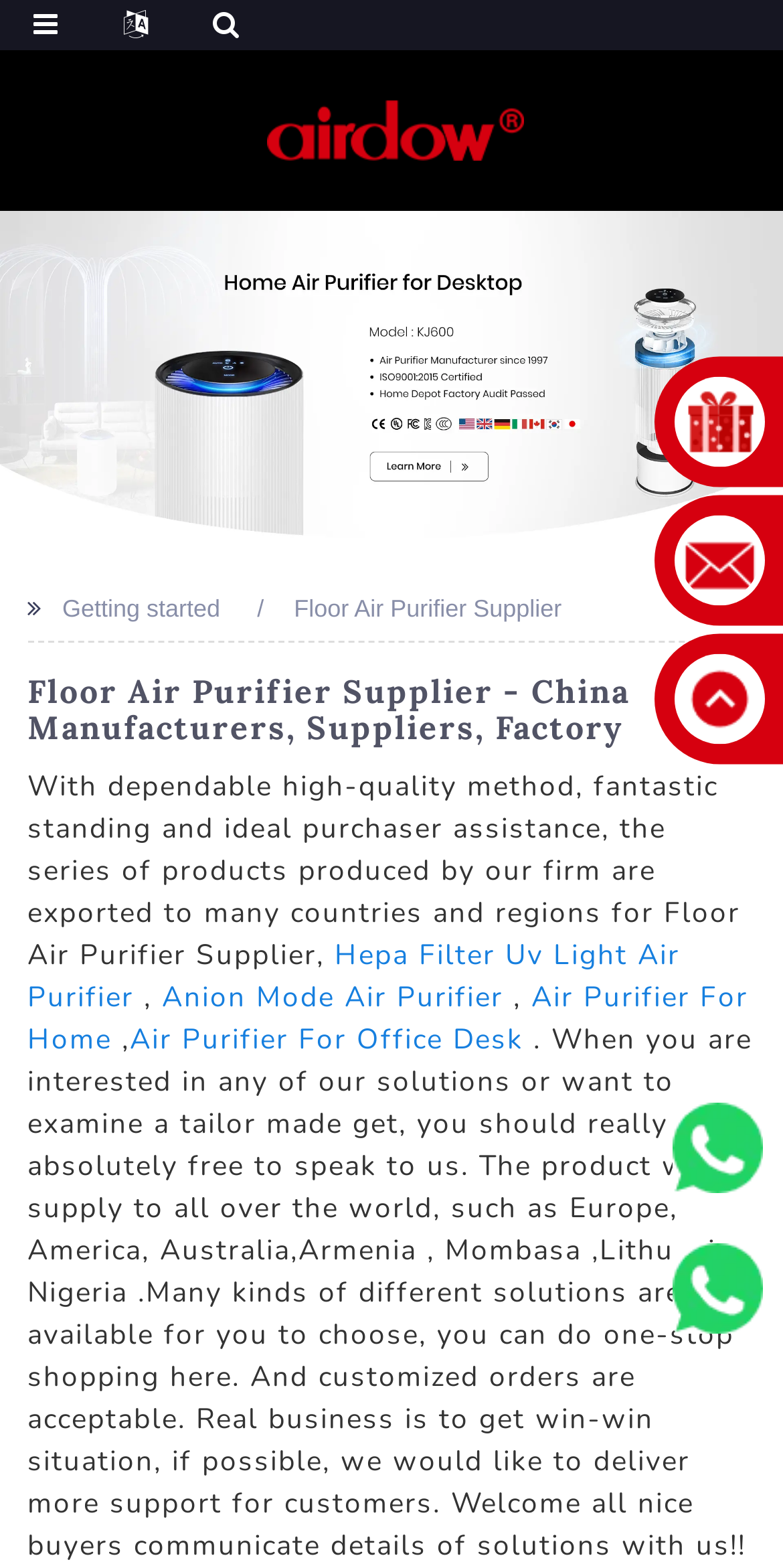What is the purpose of the company's products?
Please provide a single word or phrase as your answer based on the screenshot.

For home and office